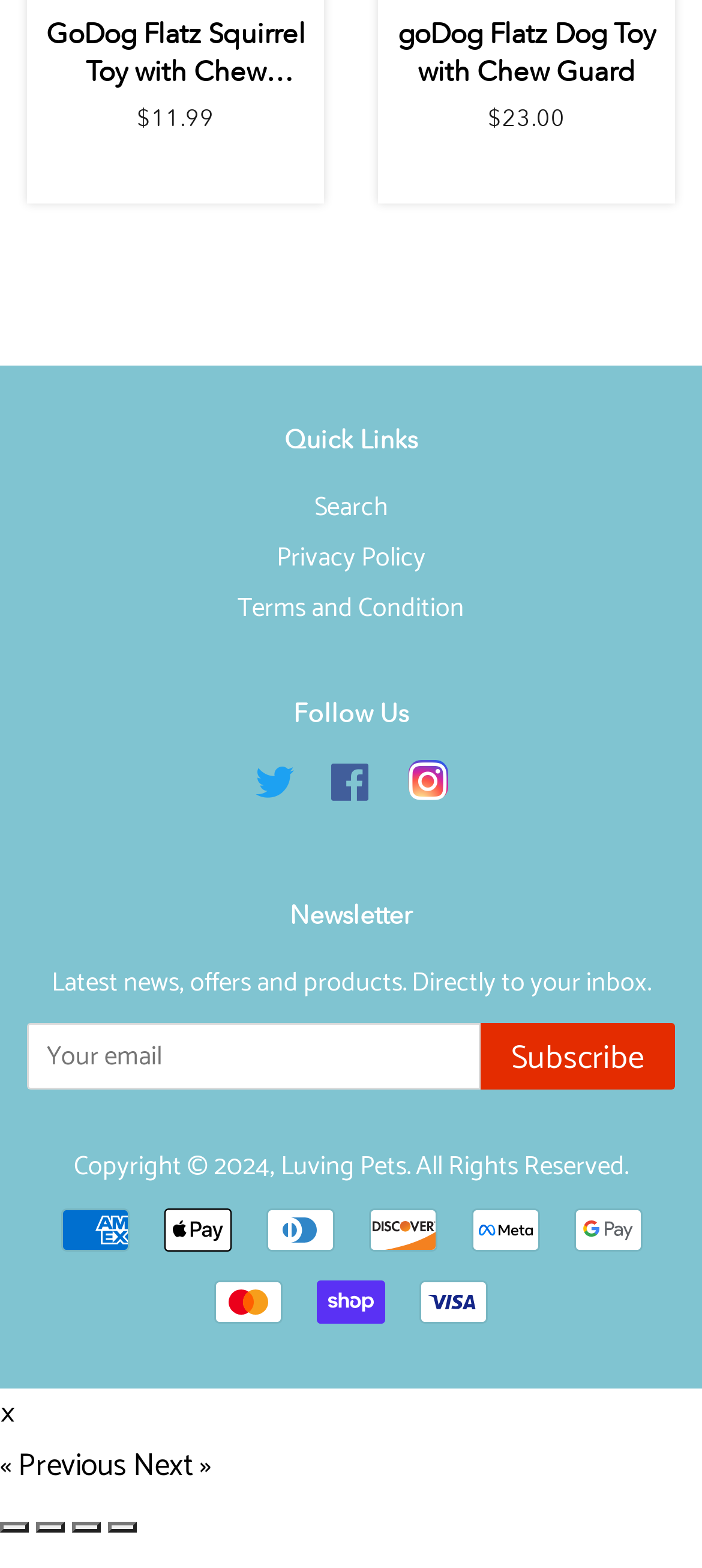Find the bounding box coordinates of the element you need to click on to perform this action: 'Subscribe to the newsletter'. The coordinates should be represented by four float values between 0 and 1, in the format [left, top, right, bottom].

[0.685, 0.653, 0.962, 0.695]